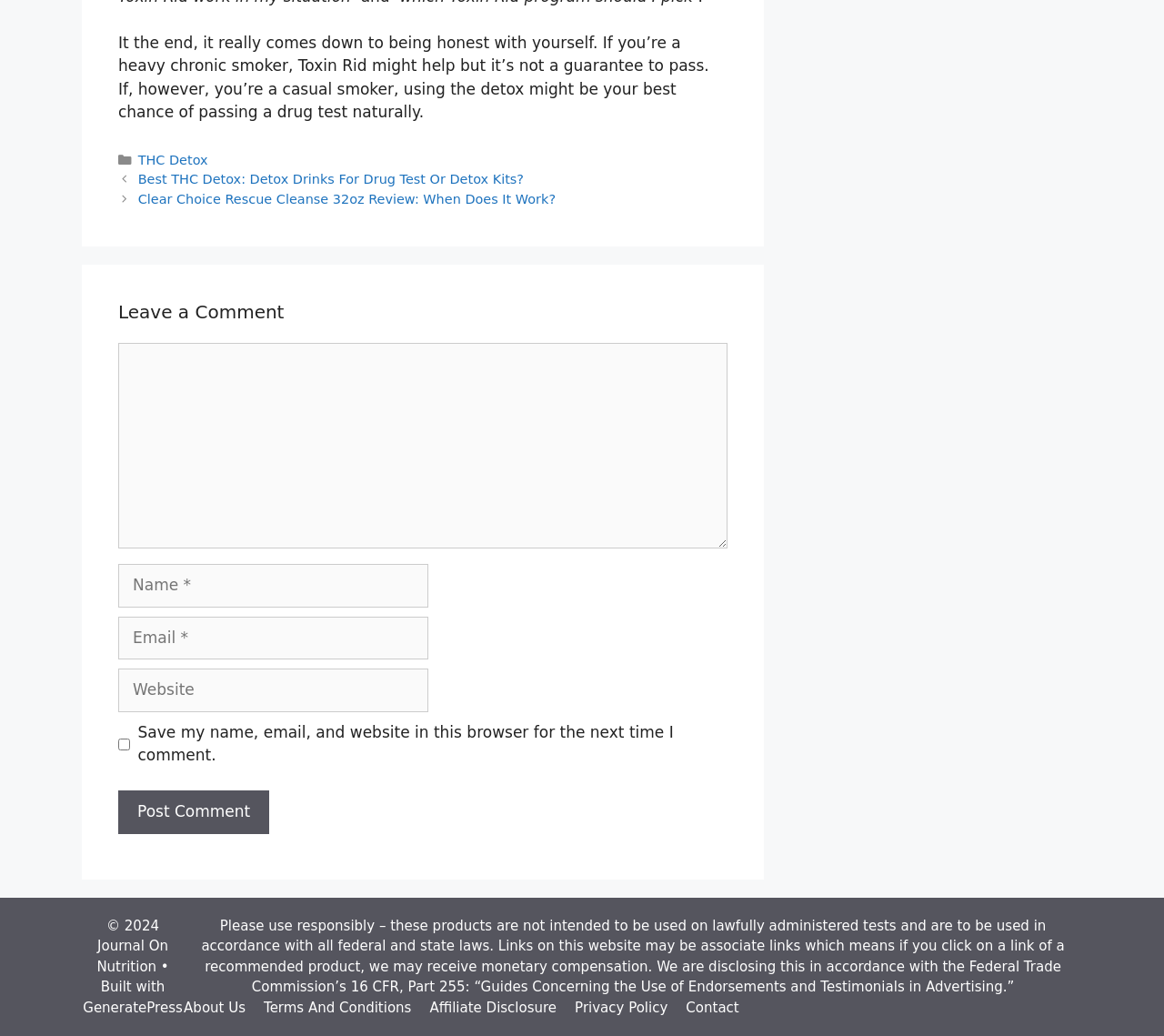Please identify the bounding box coordinates of the element's region that needs to be clicked to fulfill the following instruction: "Click the 'Post Comment' button". The bounding box coordinates should consist of four float numbers between 0 and 1, i.e., [left, top, right, bottom].

[0.102, 0.763, 0.231, 0.805]